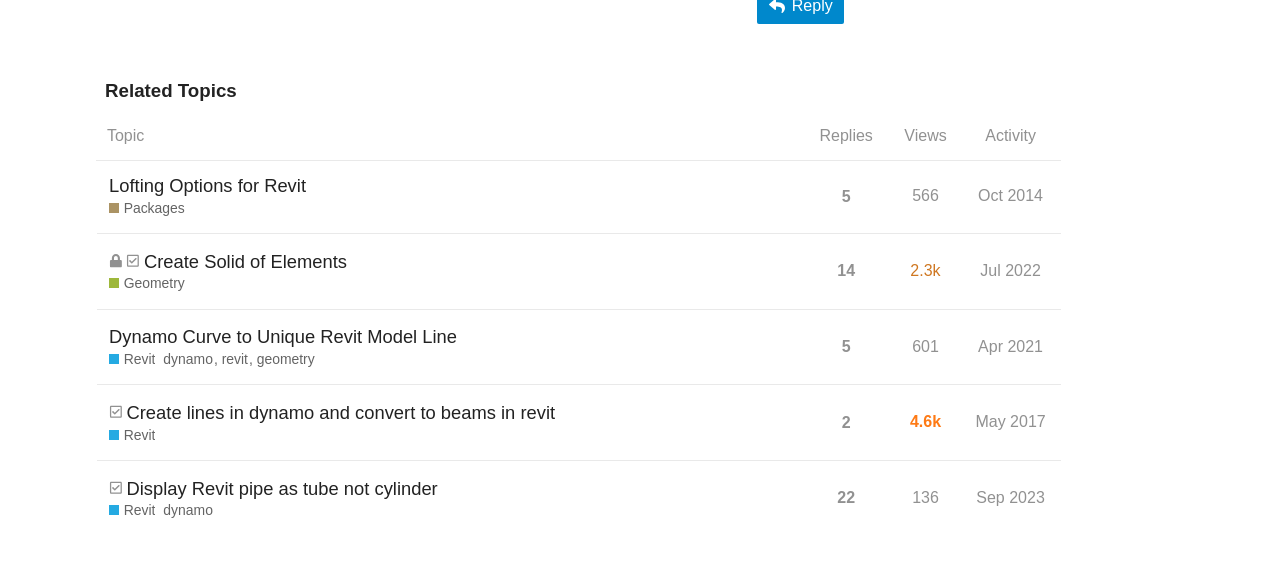Refer to the screenshot and give an in-depth answer to this question: What is the solution status of the fourth topic?

The fourth topic has a generic element that says 'This topic has a solution', which indicates that the solution status of the fourth topic is that it has a solution.